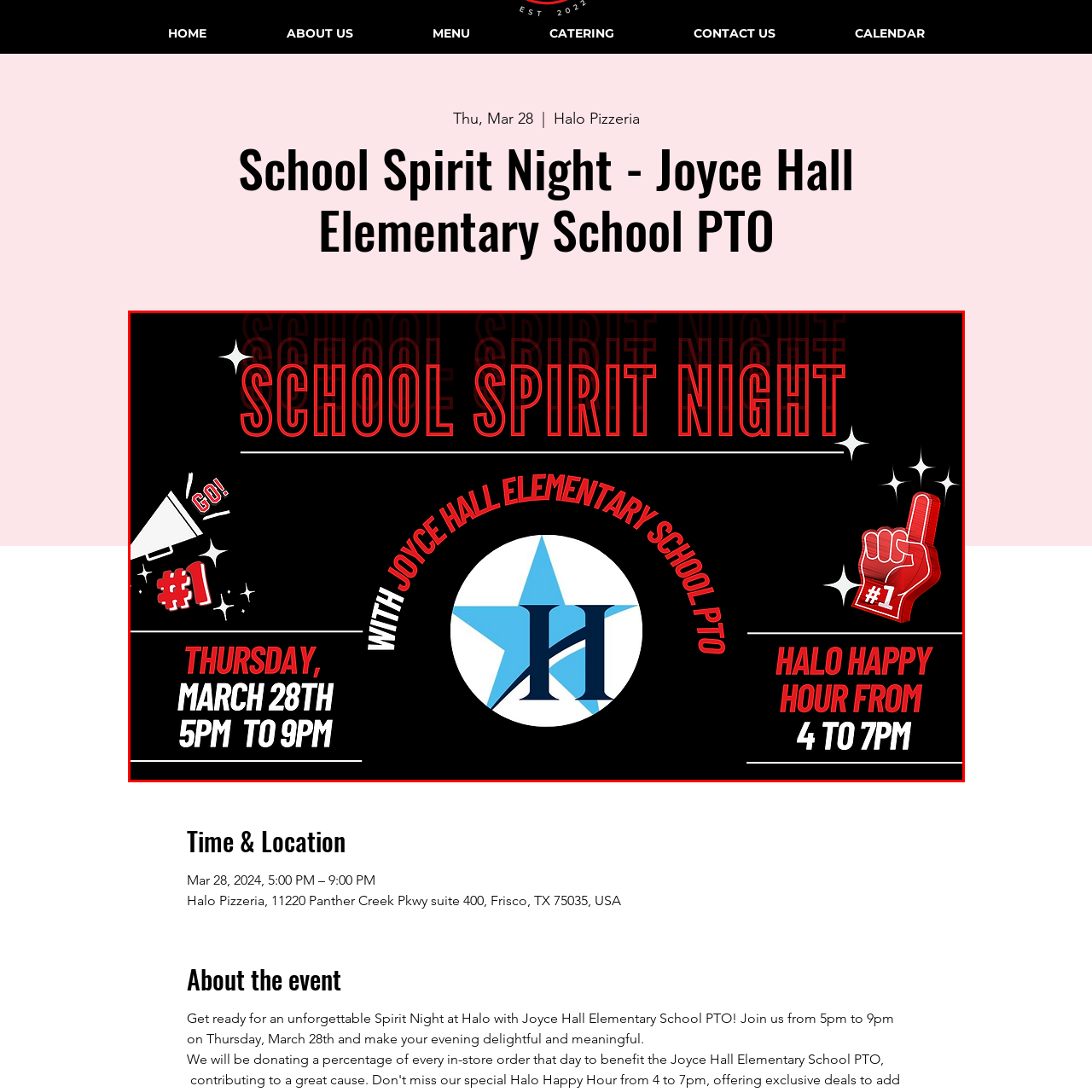View the image within the red box and answer the following question with a concise word or phrase:
What is the duration of the Halo Happy Hour?

3 hours